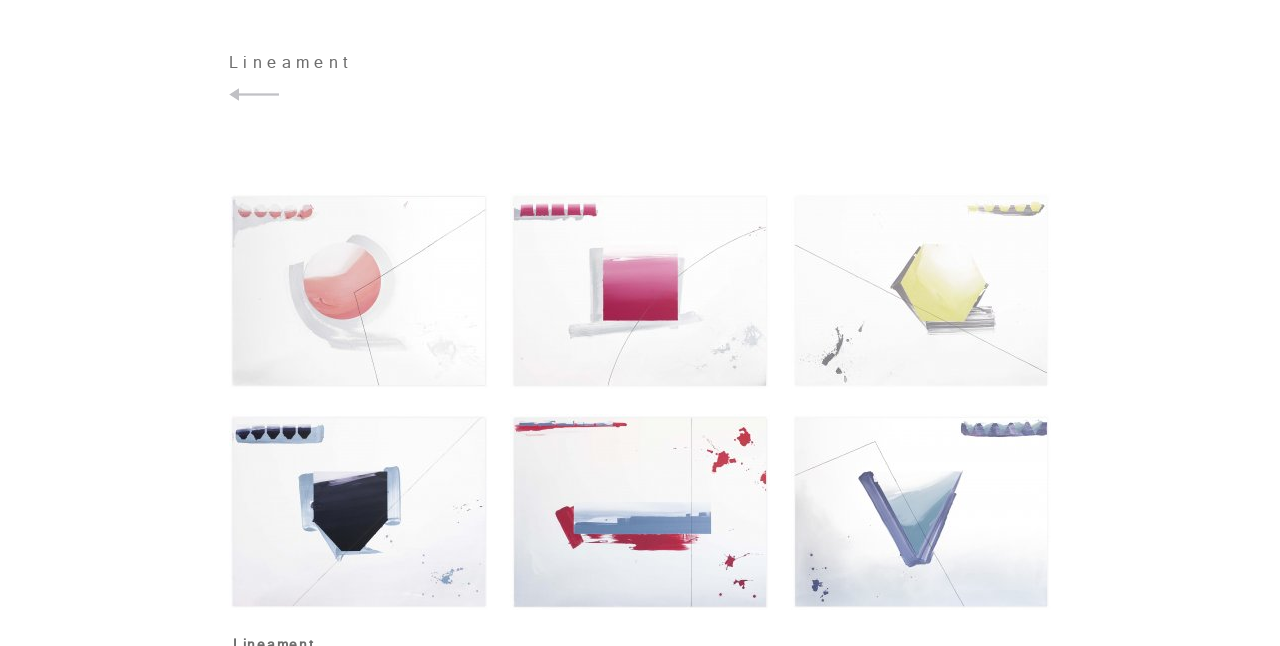Provide your answer to the question using just one word or phrase: How many artworks are displayed?

6